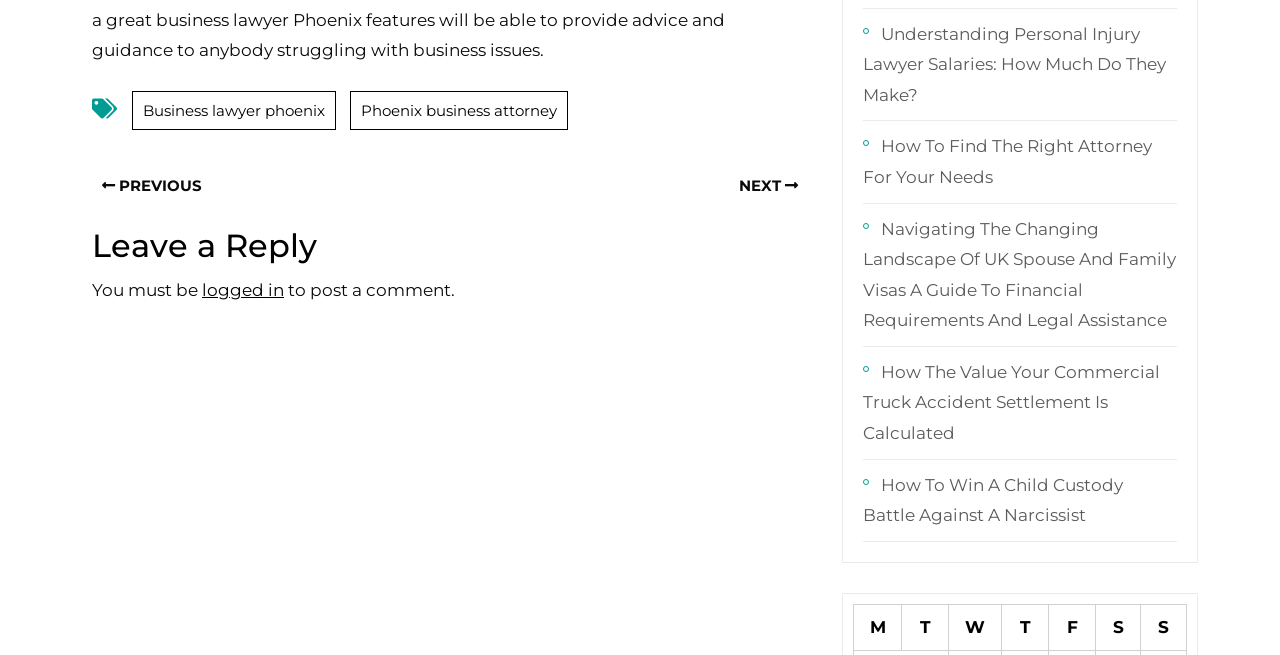How many links are there in the section with article titles?
Could you give a comprehensive explanation in response to this question?

There are five links in the section with article titles, which are 'Understanding Personal Injury Lawyer Salaries: How Much Do They Make?', 'How To Find The Right Attorney For Your Needs', 'Navigating The Changing Landscape Of UK Spouse And Family Visas A Guide To Financial Requirements And Legal Assistance', 'How The Value Your Commercial Truck Accident Settlement Is Calculated', and 'How To Win A Child Custody Battle Against A Narcissist'.